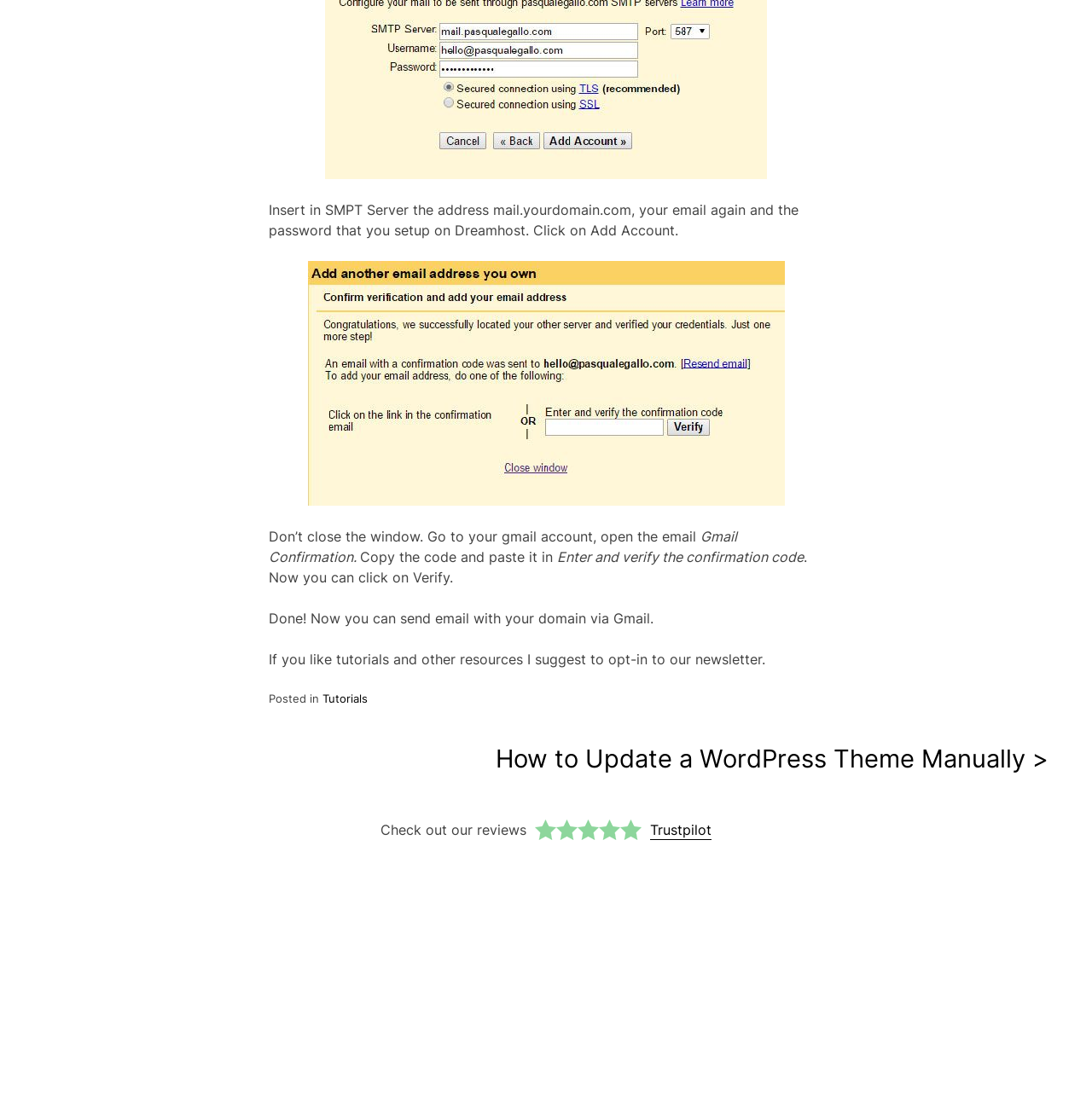Can you show the bounding box coordinates of the region to click on to complete the task described in the instruction: "Click on the 'How to Update a WordPress Theme Manually >' link"?

[0.454, 0.665, 0.96, 0.692]